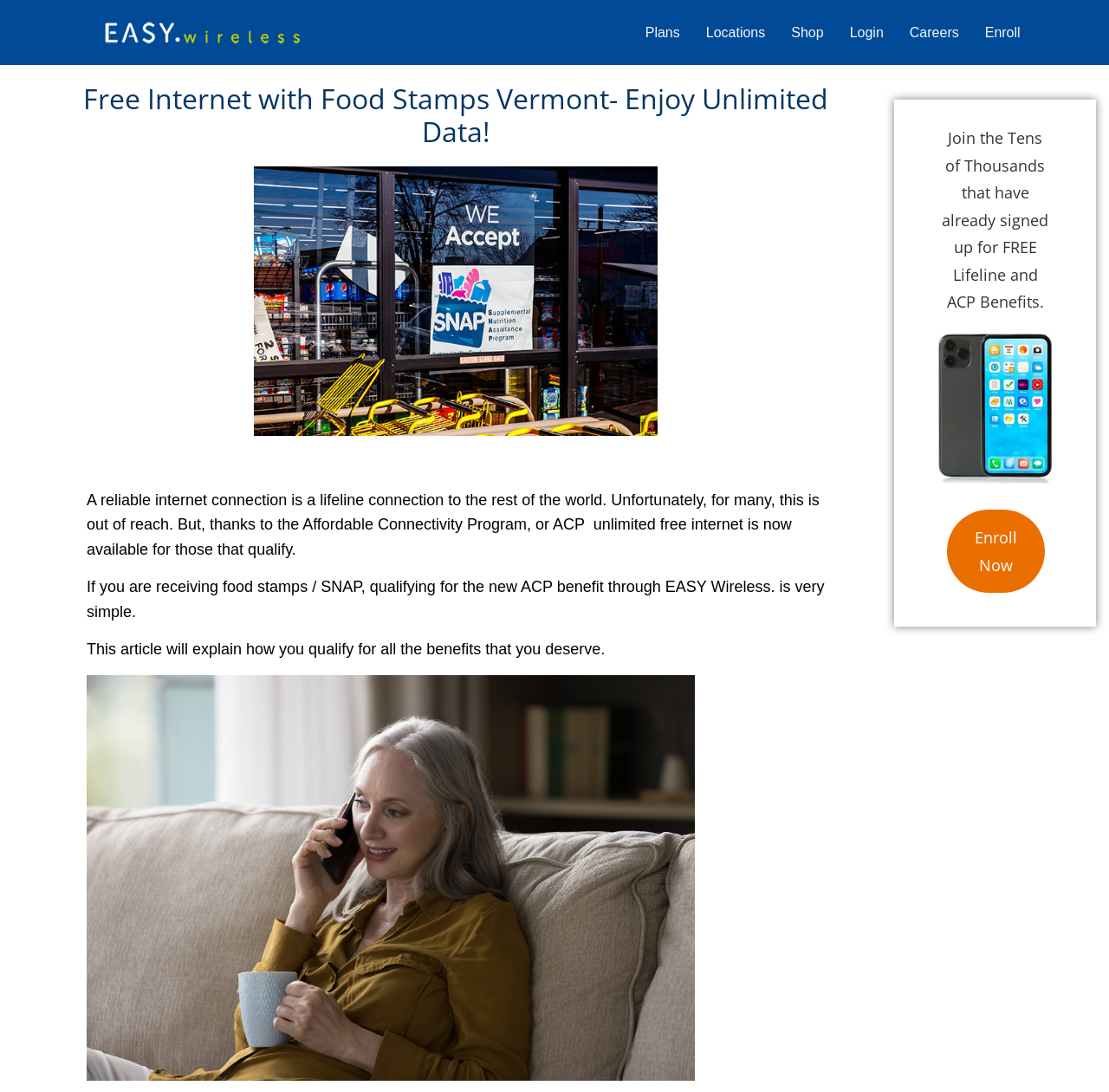Show the bounding box coordinates for the HTML element as described: "Locations".

[0.637, 0.019, 0.69, 0.04]